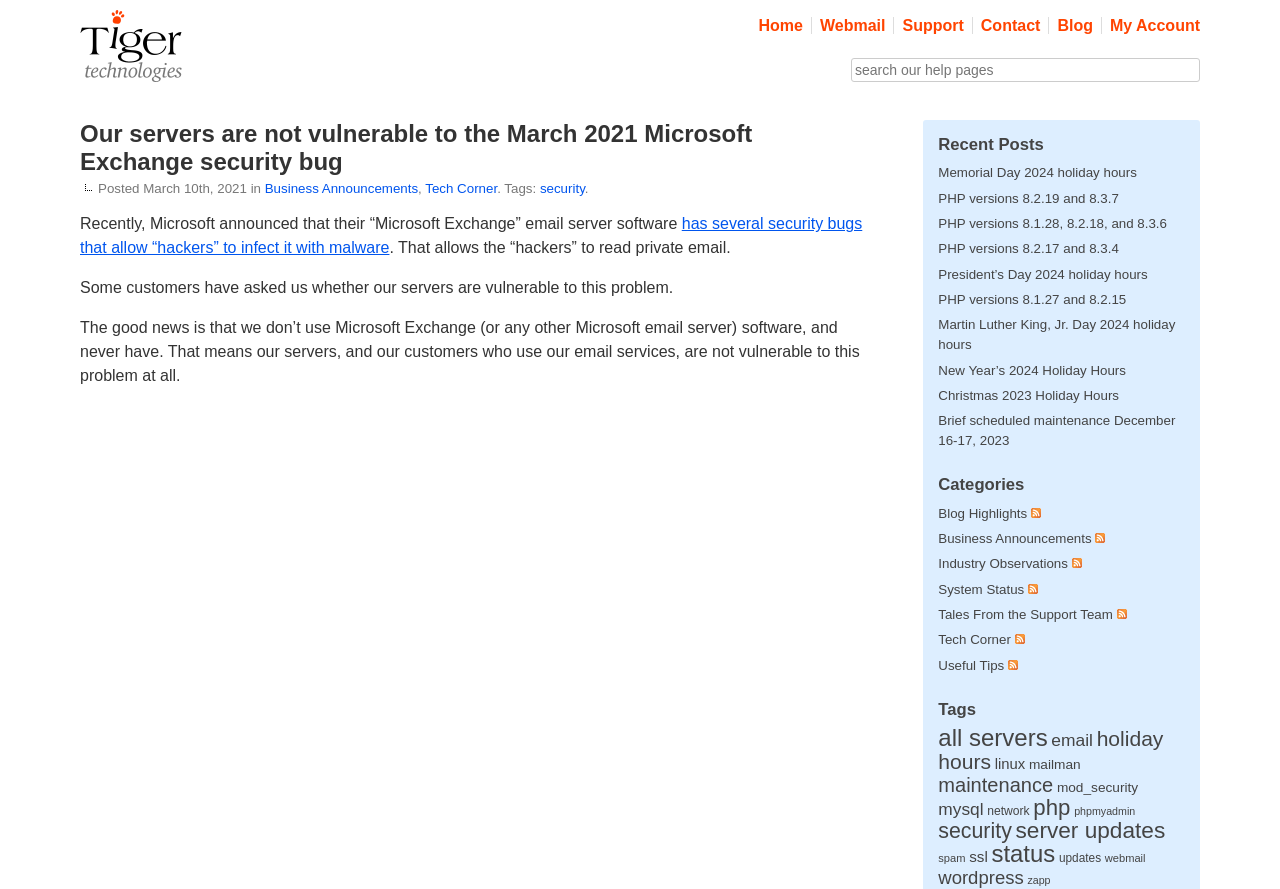Please identify the bounding box coordinates of the element's region that needs to be clicked to fulfill the following instruction: "Search for something in the search box". The bounding box coordinates should consist of four float numbers between 0 and 1, i.e., [left, top, right, bottom].

[0.665, 0.065, 0.938, 0.092]